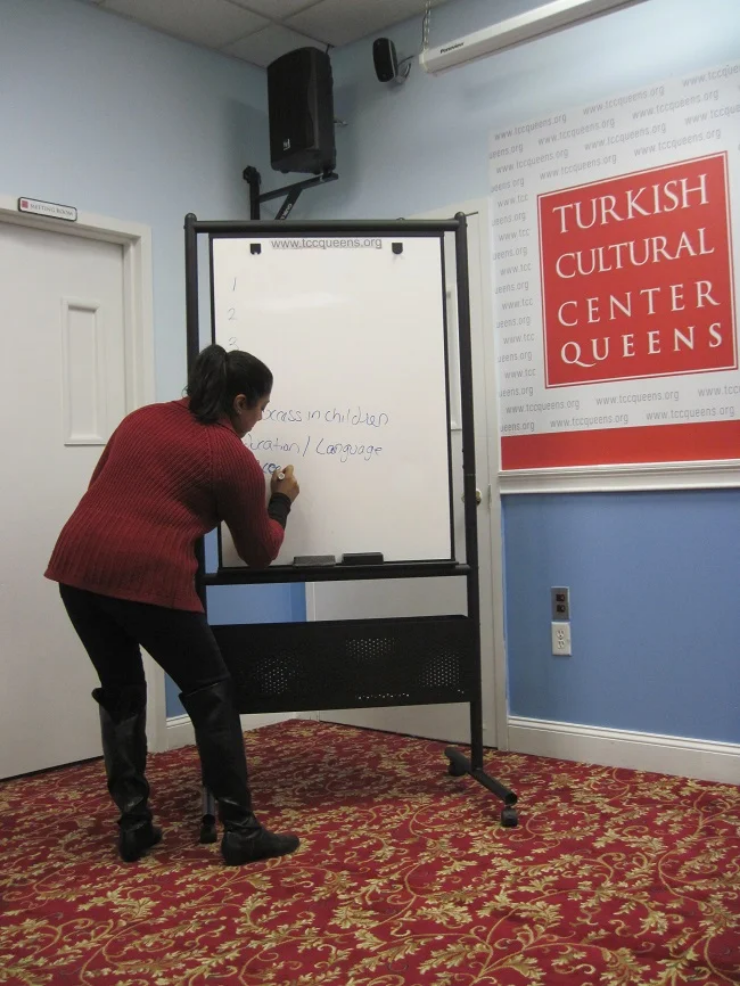What is written on the whiteboard?
Use the information from the screenshot to give a comprehensive response to the question.

The woman is engaged in writing notes on the board, which appears to focus on key points related to child language development, specifically the phrases 'progress in children' and 'education/language'.